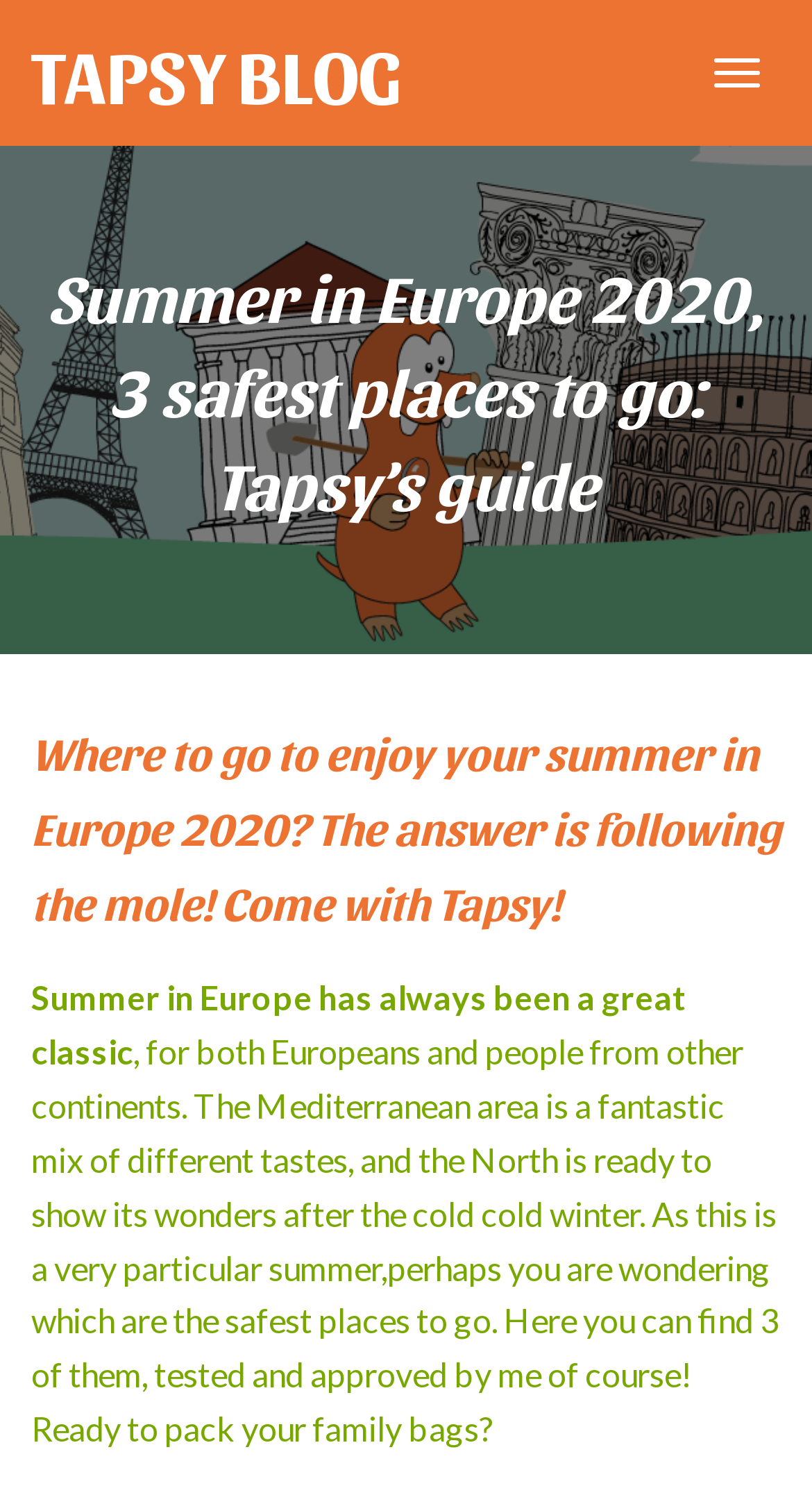Please provide the bounding box coordinates for the UI element as described: "TAPSY BLOG". The coordinates must be four floats between 0 and 1, represented as [left, top, right, bottom].

[0.038, 0.014, 0.533, 0.084]